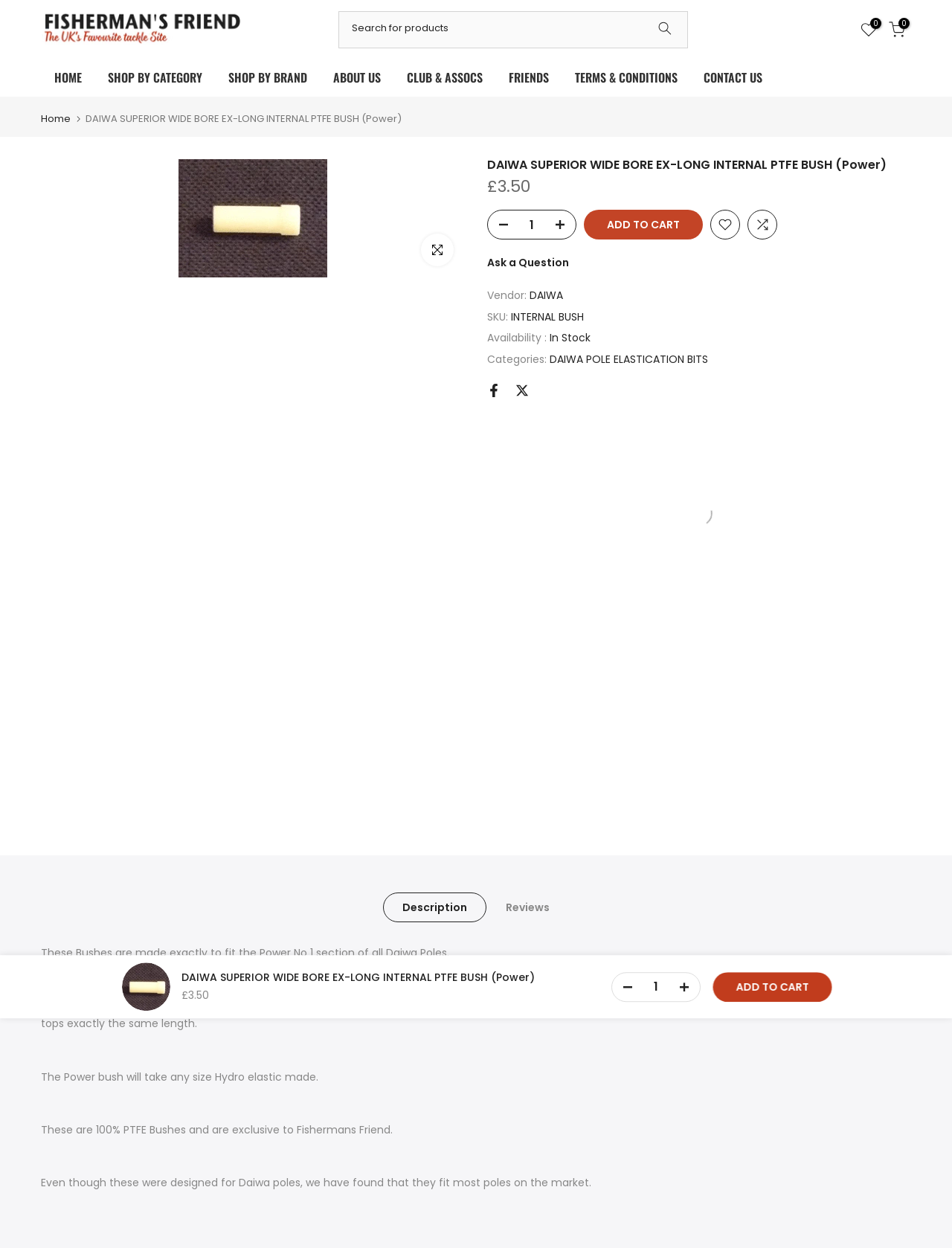Write a detailed summary of the webpage.

This webpage is about a product called "DAIWA SUPERIOR WIDE BORE EX-LONG INTERNAL PTFE BUSH (Power)" from Fisherman's Friend. At the top left, there is a logo of Fisherman's Friend, which is also a link. Next to it, there is a search bar with a textbox and a button. On the top right, there are several links to different categories, including "HOME", "SHOP BY CATEGORY", "SHOP BY BRAND", "ABOUT US", "CLUB & ASSOCS", "FRIENDS", "TERMS & CONDITIONS", and "CONTACT US".

Below the top navigation, there is a product image with a button to enlarge it. The product name and price, "£3.50", are displayed prominently. There are also buttons to add the product to the cart, and to ask a question.

On the left side, there is a section with links to share the product on Facebook and Twitter. Below it, there is a list with two options: "Description" and "Reviews". The "Description" section contains several paragraphs of text describing the product, including its features, compatibility, and exclusivity.

On the right side, there are several buttons and links, including a button to add the product to the cart, a spin button to select the quantity, and links to related products. At the bottom, there is an image of the product and its price.